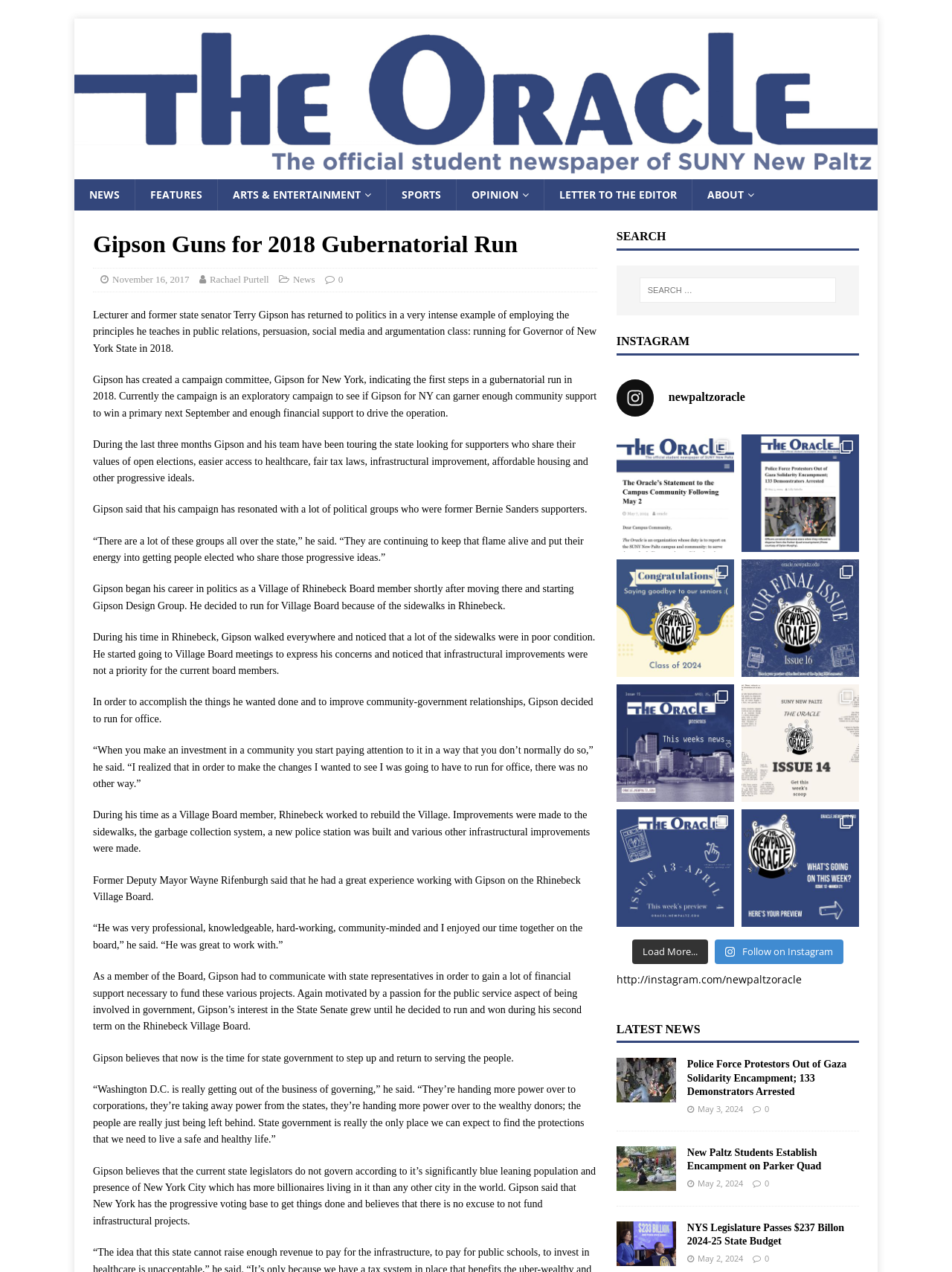Detail the various sections and features of the webpage.

The webpage is an online news article from The New Paltz Oracle, a university newspaper. At the top of the page, there is a navigation menu with links to different sections of the website, including "NEWS", "FEATURES", "ARTS & ENTERTAINMENT", "SPORTS", "OPINION", "LETTER TO THE EDITOR", and "ABOUT". 

Below the navigation menu, there is a heading that reads "Gipson Guns for 2018 Gubernatorial Run". The article discusses Terry Gipson, a lecturer and former state senator, who is running for Governor of New York State in 2018. The article provides a detailed account of Gipson's career in politics, including his time as a Village Board member and his experience as a State Senator. 

The article is divided into several paragraphs, each discussing a different aspect of Gipson's career and his campaign for governor. There are also quotes from Gipson himself, as well as from others who have worked with him, including a former Deputy Mayor. 

On the right side of the page, there is a section dedicated to Instagram posts from The New Paltz Oracle, with links to various articles and news stories. There is also a search bar and a link to the newspaper's Instagram page. 

At the bottom of the page, there is a section titled "LATEST NEWS", which features links to several news articles, including one about police arresting demonstrators at a Gaza solidarity encampment, another about students establishing an encampment on Parker Quad, and a third about the New York State Legislature passing a $237 billion state budget. Each article has a brief summary and a link to read more.